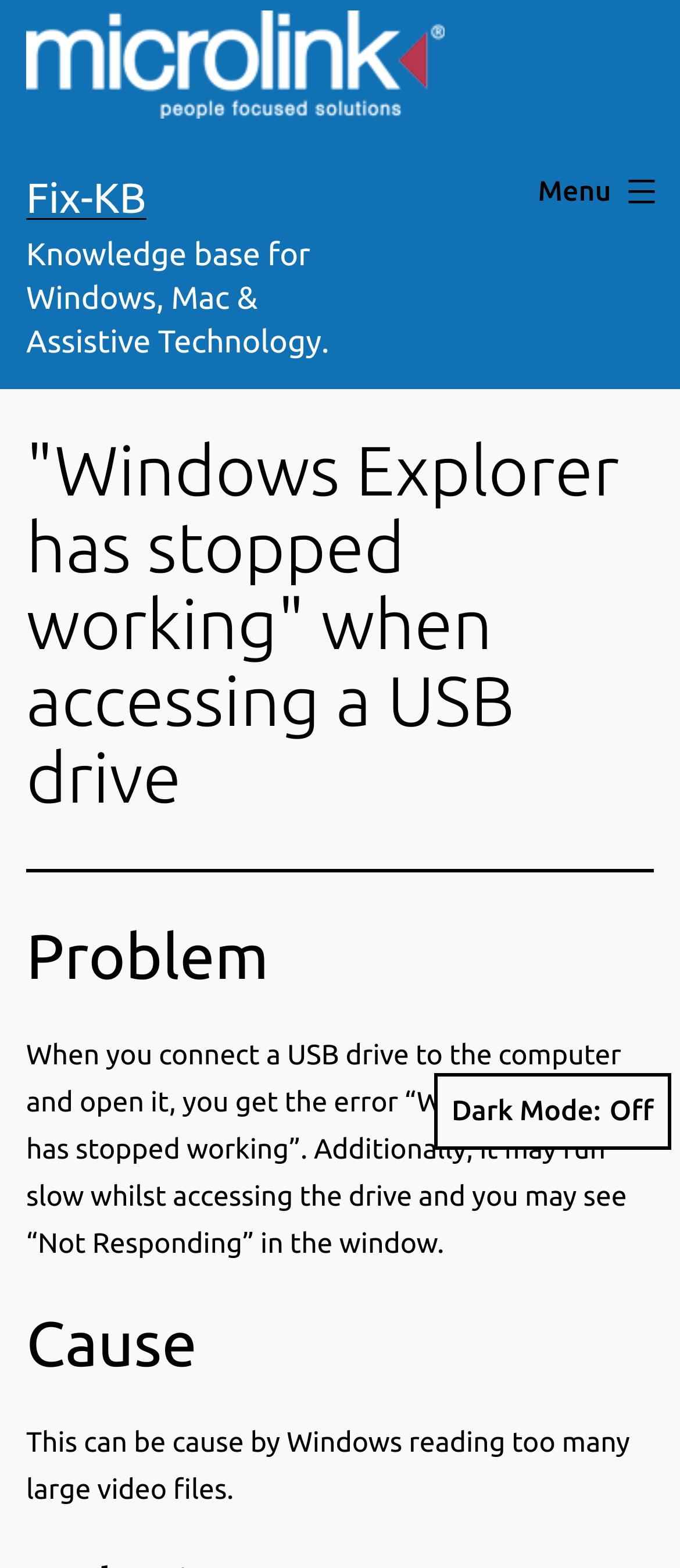Given the following UI element description: "Fix-KB", find the bounding box coordinates in the webpage screenshot.

[0.038, 0.111, 0.215, 0.141]